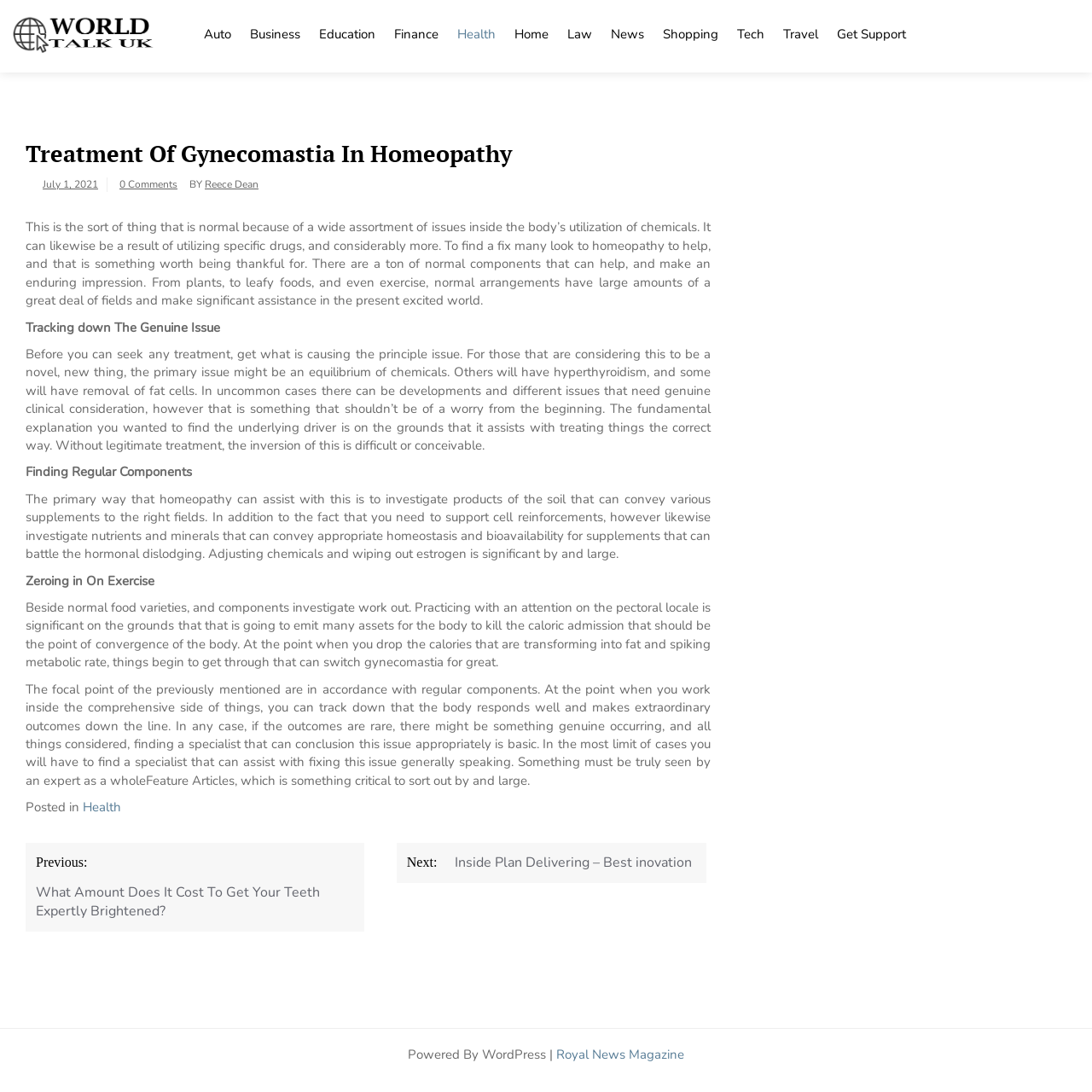What is the title or heading displayed on the webpage?

Treatment Of Gynecomastia In Homeopathy